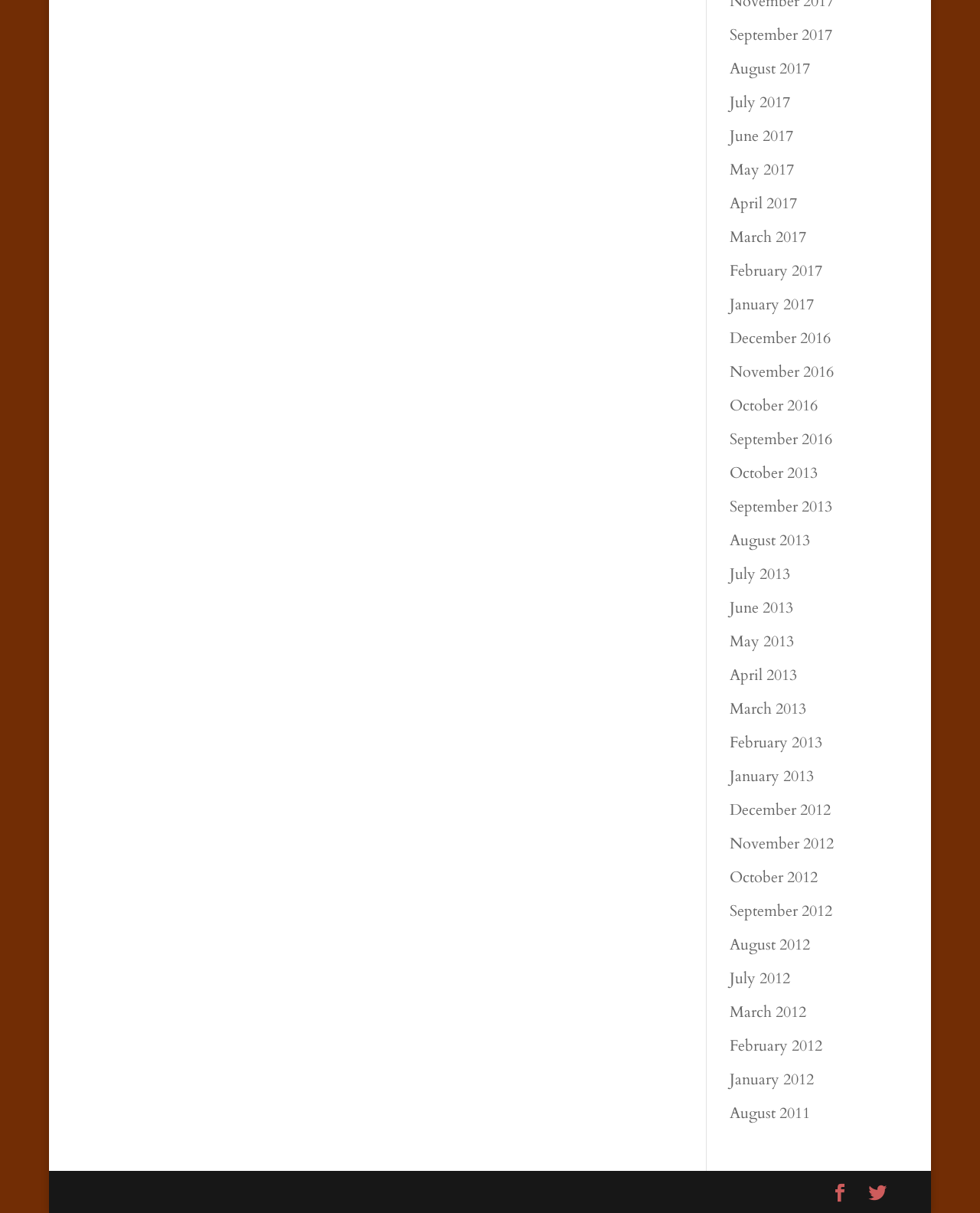Locate the coordinates of the bounding box for the clickable region that fulfills this instruction: "View September 2017 archives".

[0.744, 0.02, 0.849, 0.037]